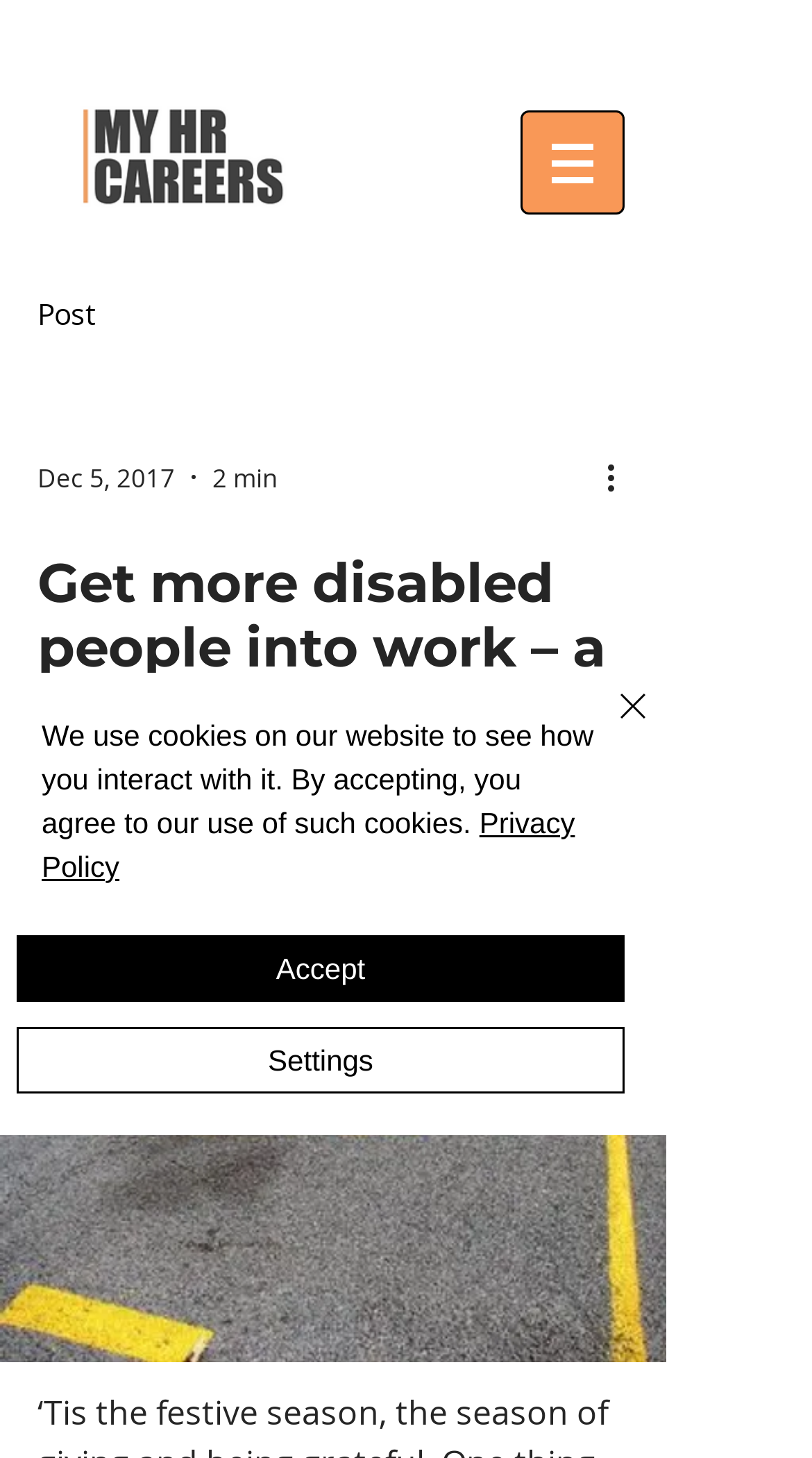Using the webpage screenshot, locate the HTML element that fits the following description and provide its bounding box: "aria-label="More actions"".

[0.738, 0.31, 0.8, 0.344]